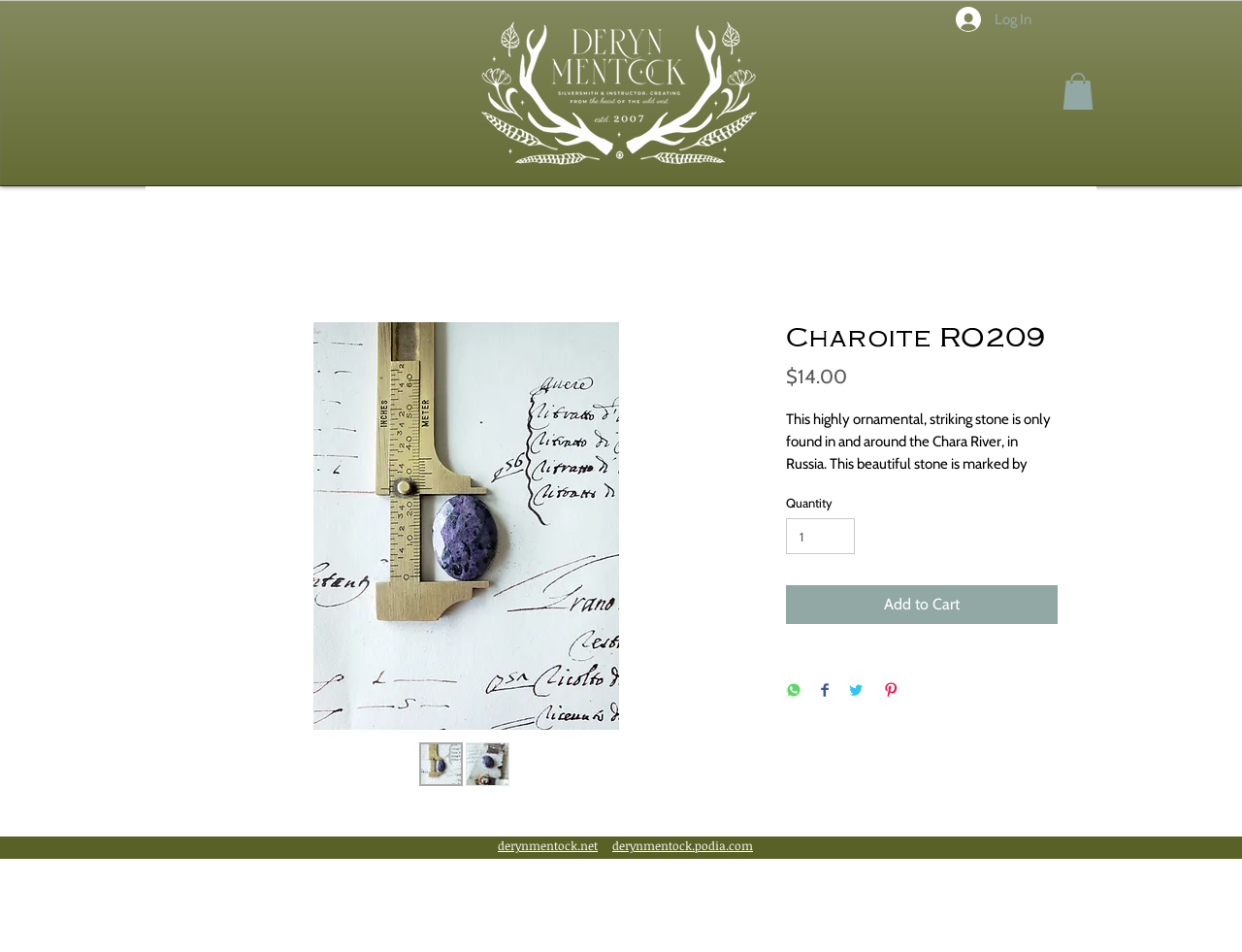Could you provide the bounding box coordinates for the portion of the screen to click to complete this instruction: "Share on WhatsApp"?

[0.633, 0.717, 0.645, 0.736]